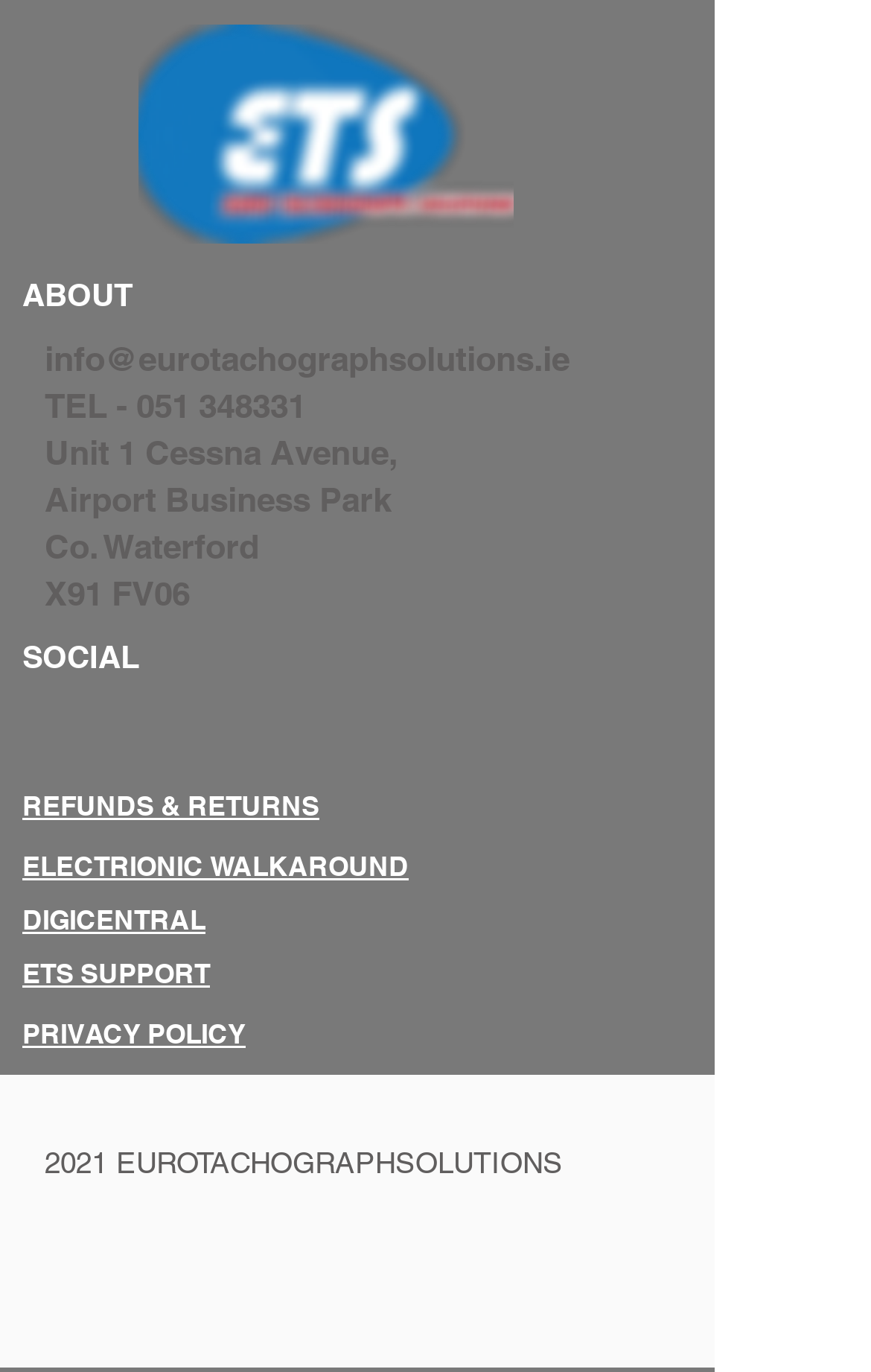Please identify the bounding box coordinates of where to click in order to follow the instruction: "View Trending Stories".

None